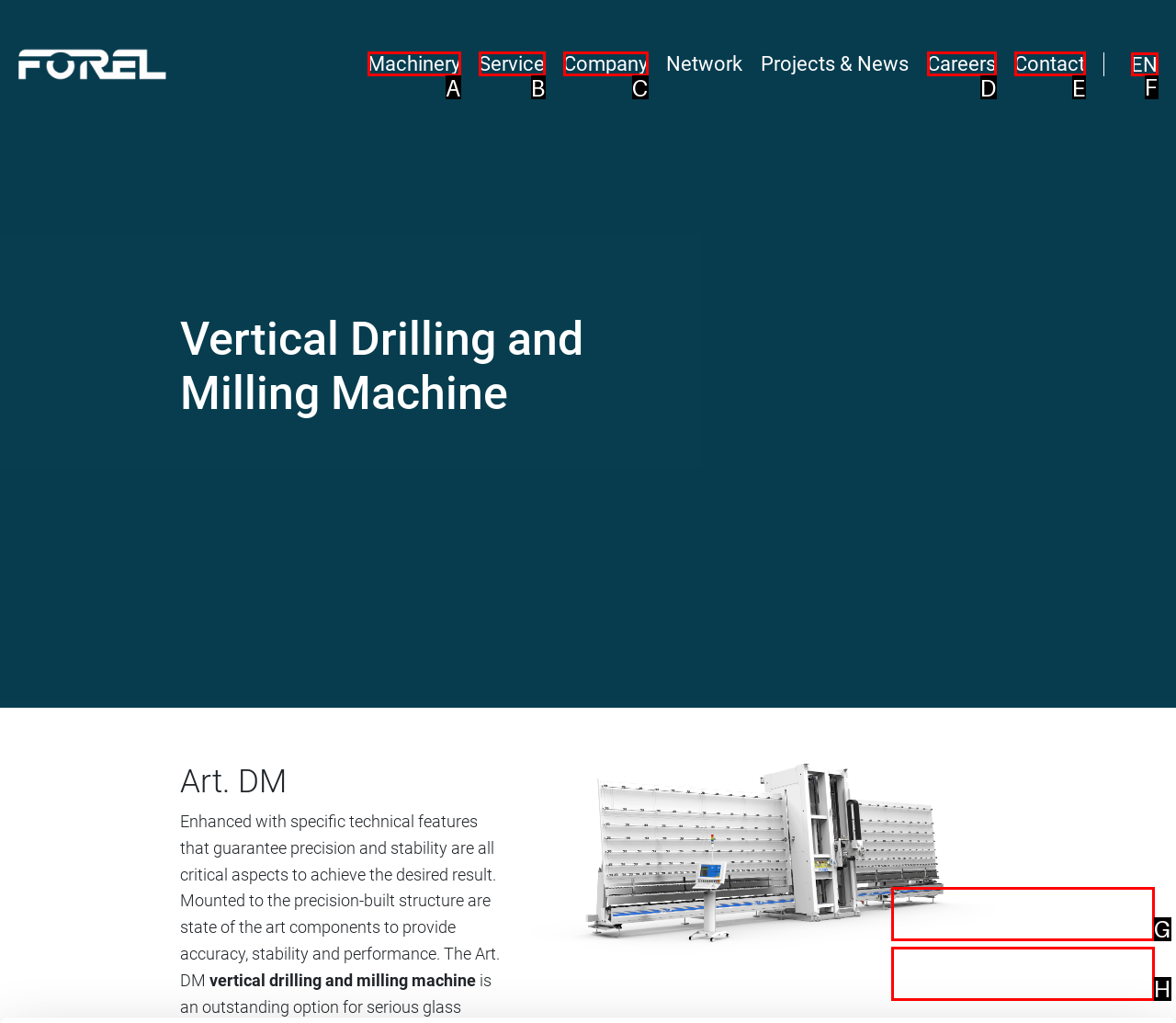Find the option that fits the given description: Service
Answer with the letter representing the correct choice directly.

B